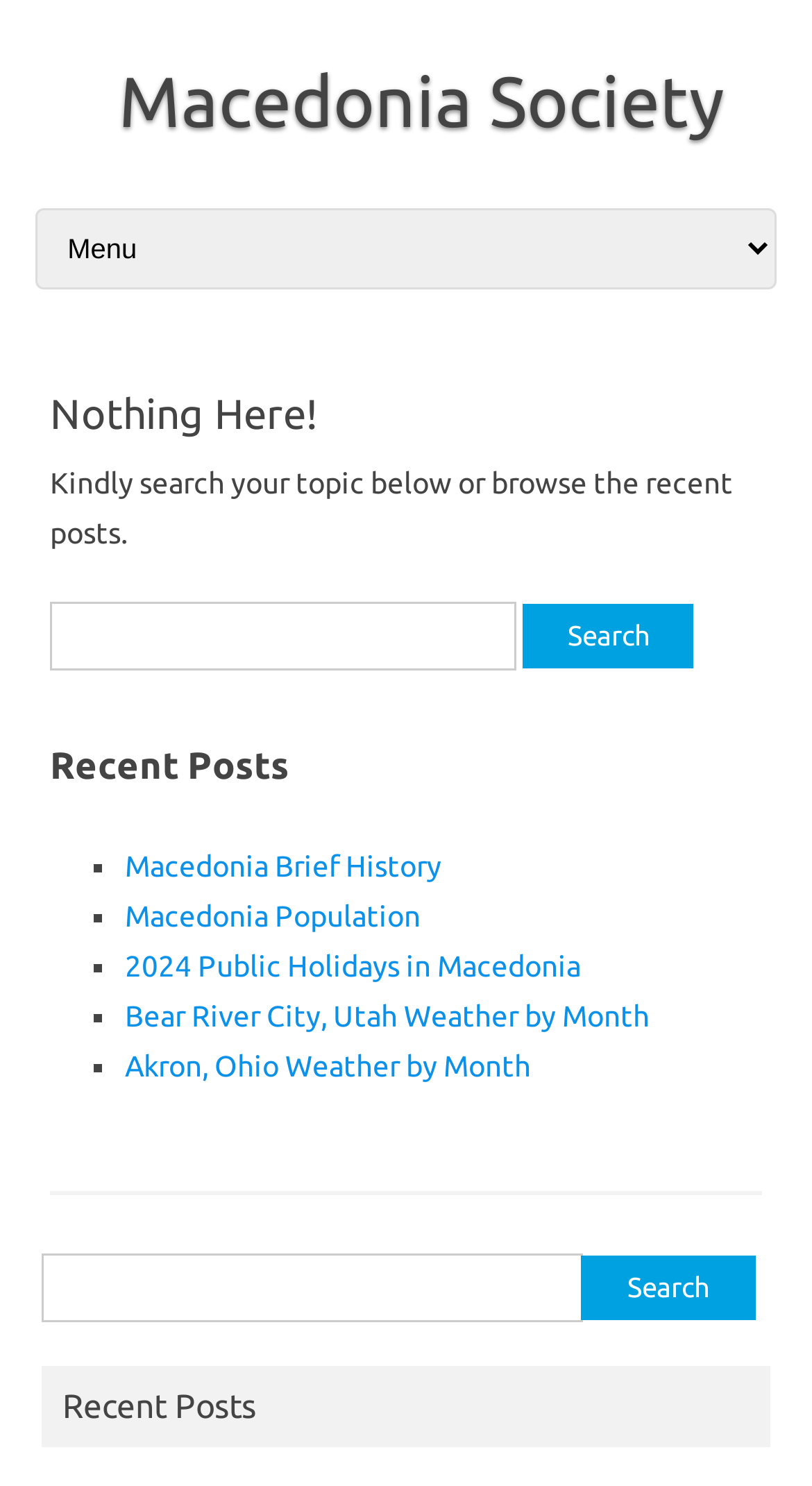Pinpoint the bounding box coordinates of the element to be clicked to execute the instruction: "Search for a keyword".

[0.051, 0.844, 0.718, 0.89]